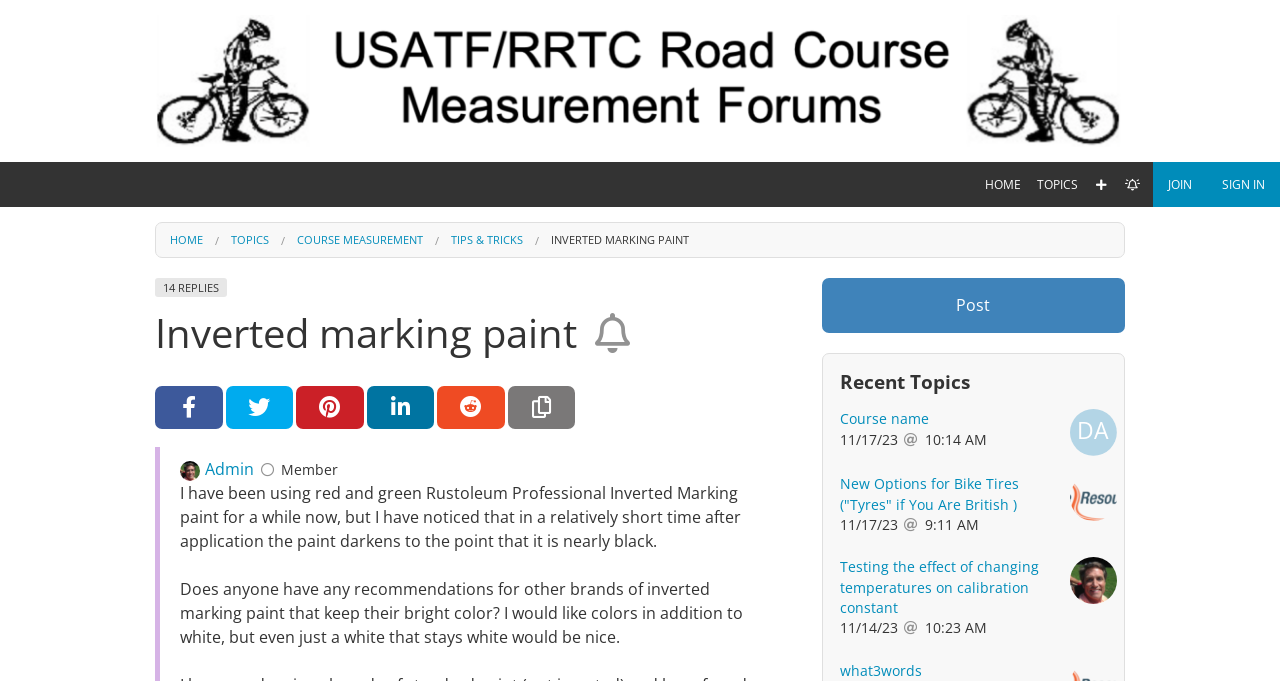With reference to the screenshot, provide a detailed response to the question below:
How many links are there in the top navigation bar?

The top navigation bar contains links to 'HOME', 'TOPICS', 'DIRECTORY', 'ALL TOPICS', 'USATF ONLINE COURSE CERTIFICATION SYSTEM », 'ANNOUNCEMENTS', 'QUESTIONS AND PROBLEMS', 'COURSE MEASUREMENT », and 'NEWER MEASURER QUESTIONS AND INFORMATION ». There are 9 links in total.